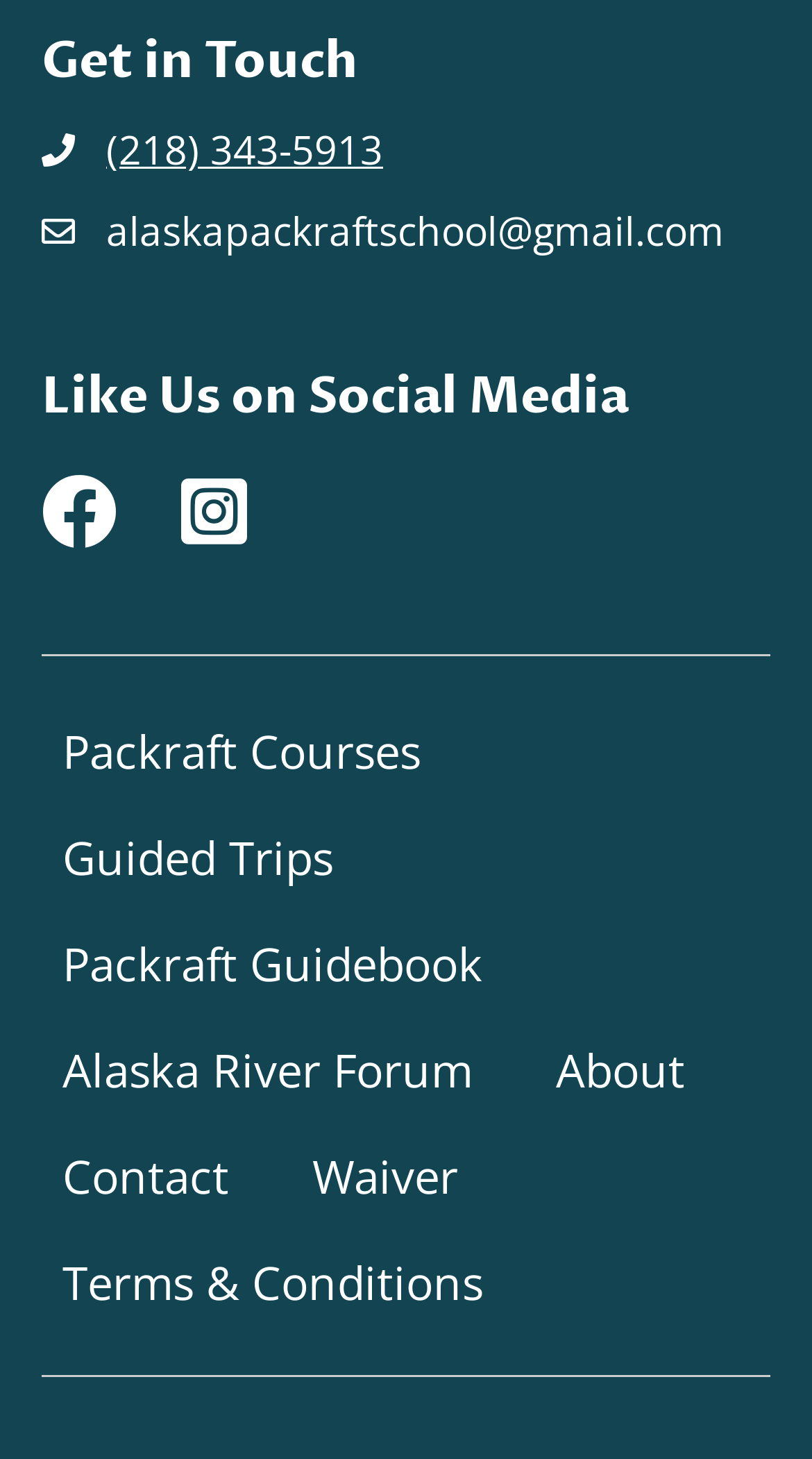What is the last link in the navigation menu?
Analyze the image and deliver a detailed answer to the question.

The navigation menu is located at the bottom of the webpage and is represented by a navigation element with the label 'Menu'. The last link element within this menu is labeled 'Terms & Conditions'.